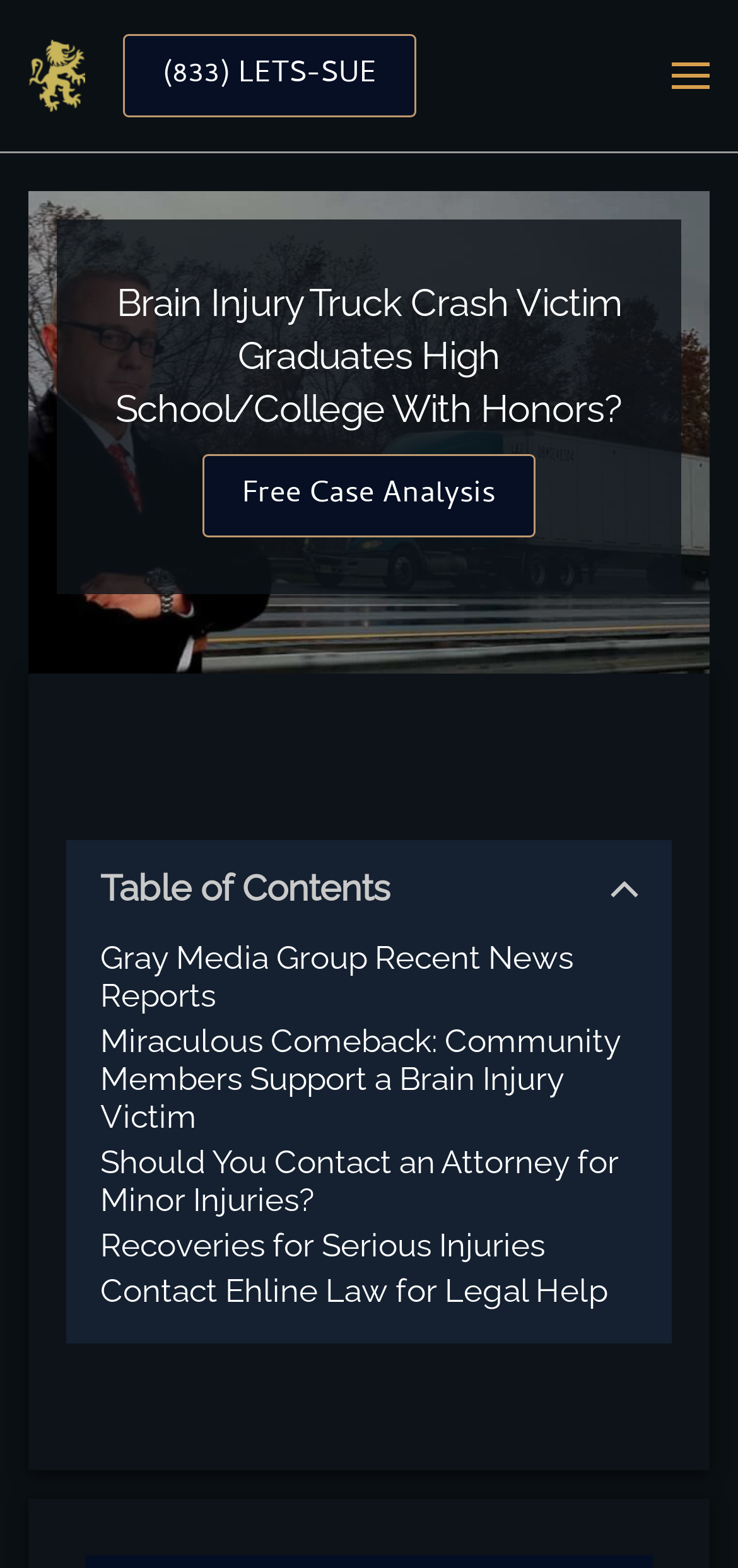Find the bounding box coordinates for the UI element that matches this description: "Recoveries for Serious Injuries".

[0.136, 0.782, 0.738, 0.807]